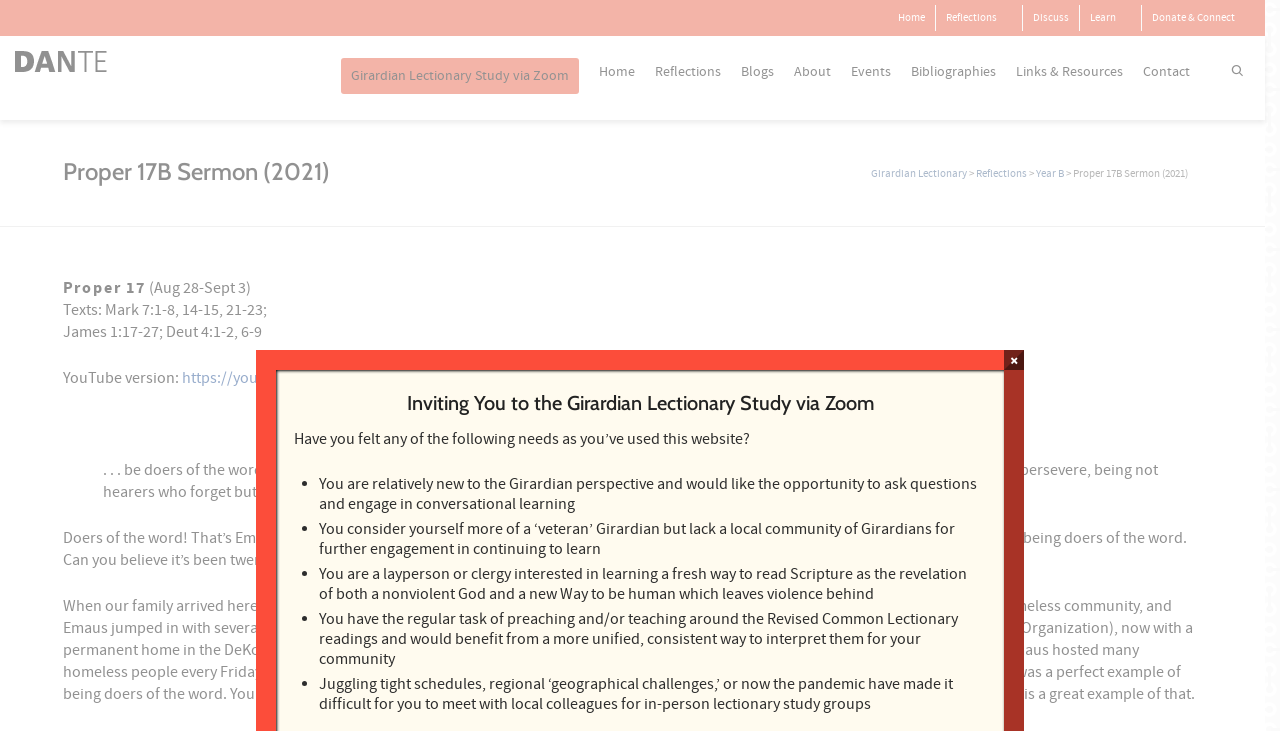Find the bounding box coordinates of the clickable region needed to perform the following instruction: "Learn more about Girardian Lectionary". The coordinates should be provided as four float numbers between 0 and 1, i.e., [left, top, right, bottom].

[0.012, 0.07, 0.084, 0.098]